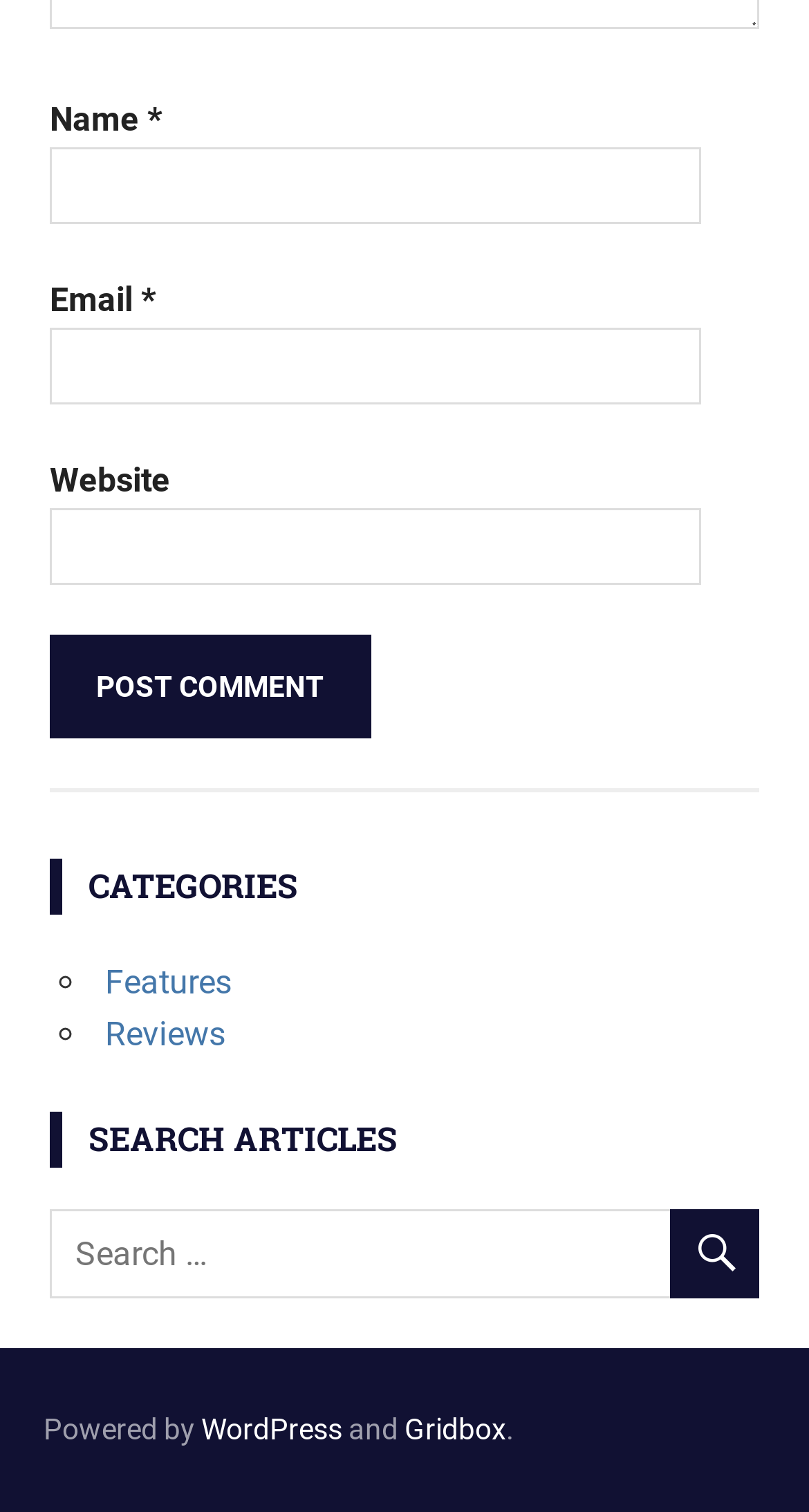What is the function of the button with the icon ''?
Analyze the image and provide a thorough answer to the question.

The button with the icon '' is located within the search box and is likely used to initiate a search query.